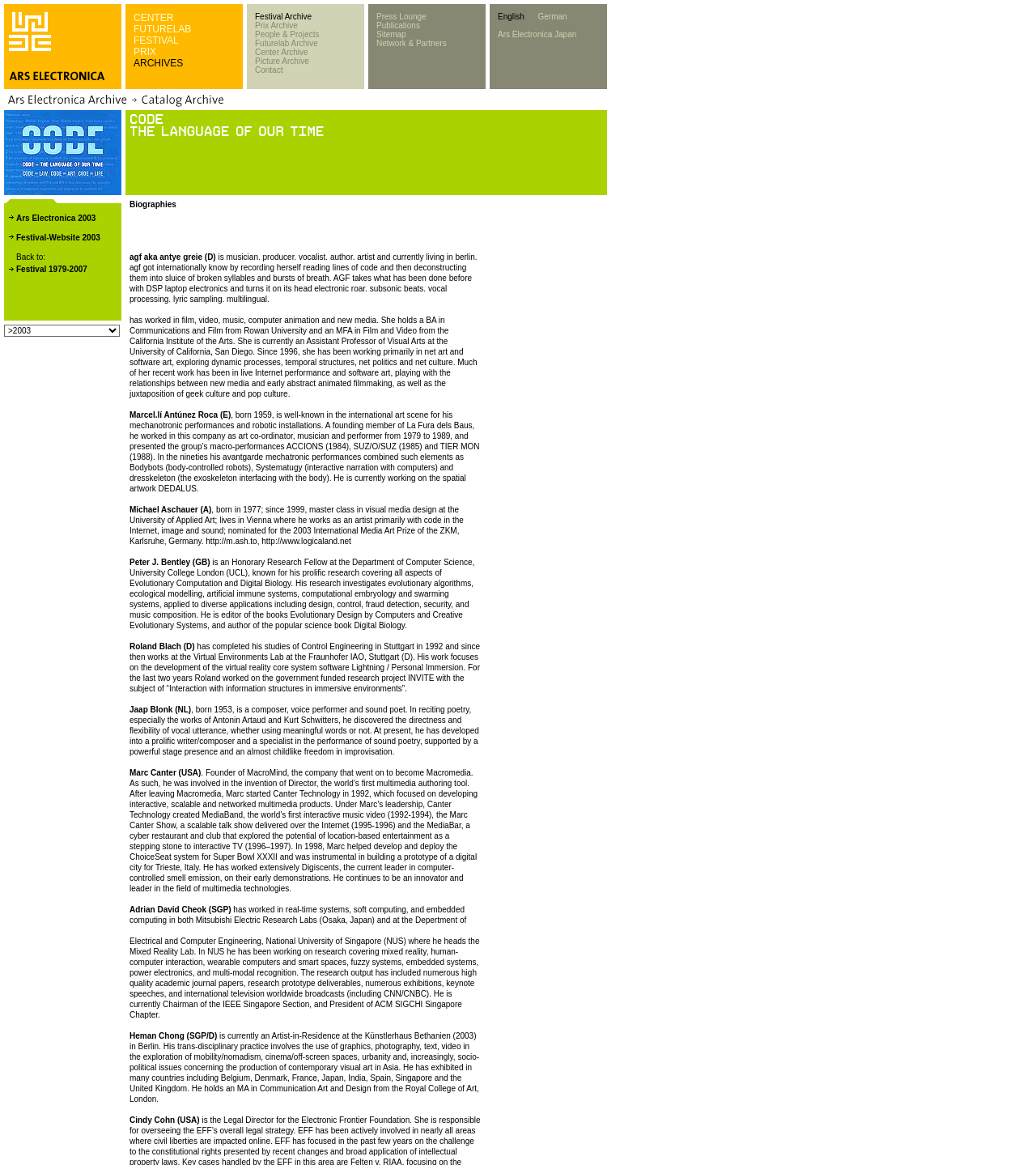Pinpoint the bounding box coordinates of the area that should be clicked to complete the following instruction: "Switch to English". The coordinates must be given as four float numbers between 0 and 1, i.e., [left, top, right, bottom].

[0.48, 0.01, 0.506, 0.018]